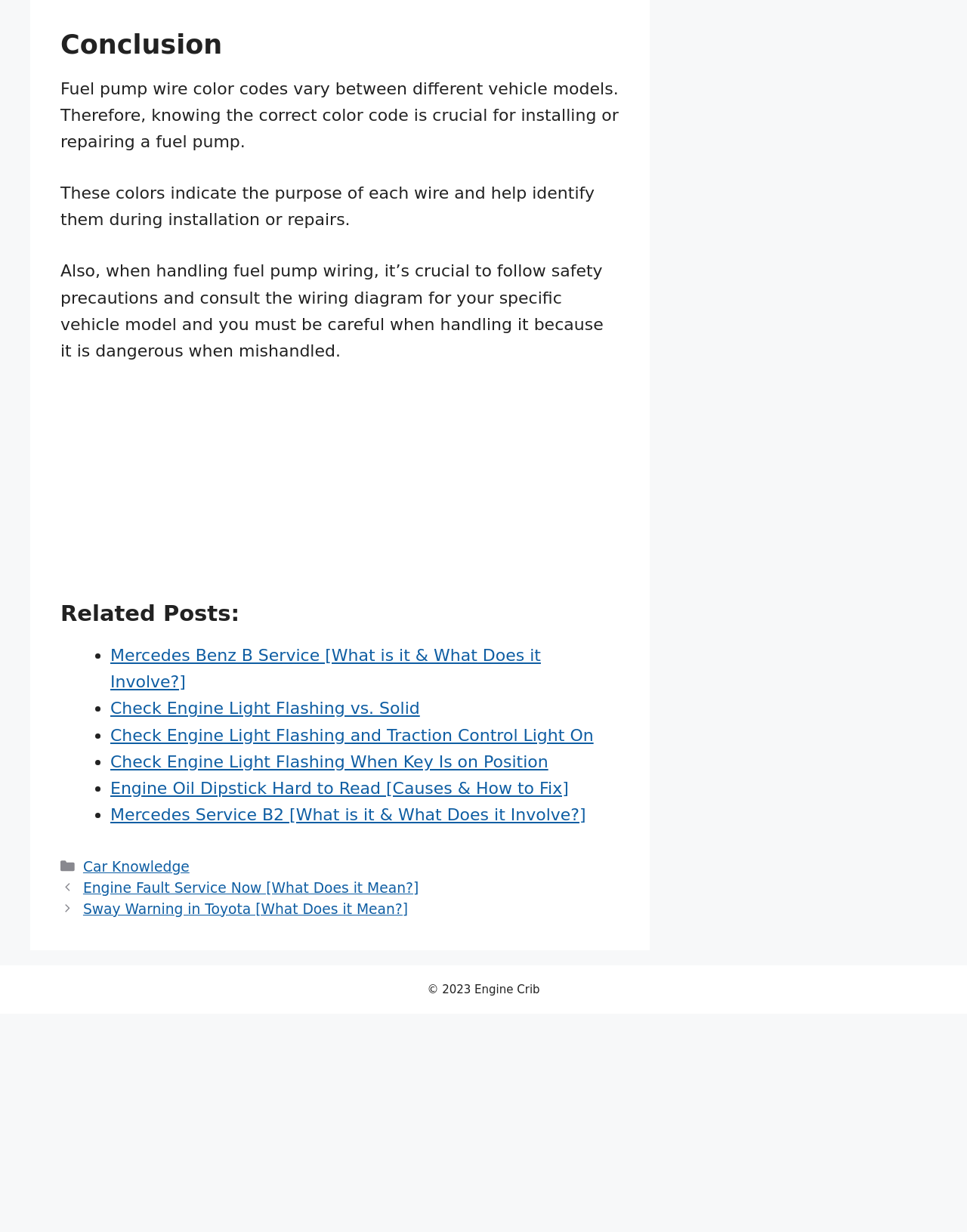What is the topic of the first related post?
Using the image as a reference, give an elaborate response to the question.

The first related post listed on the webpage is a link to 'Mercedes Benz B Service [What is it & What Does it Involve?]', which suggests that the topic of the first related post is Mercedes Benz B Service.